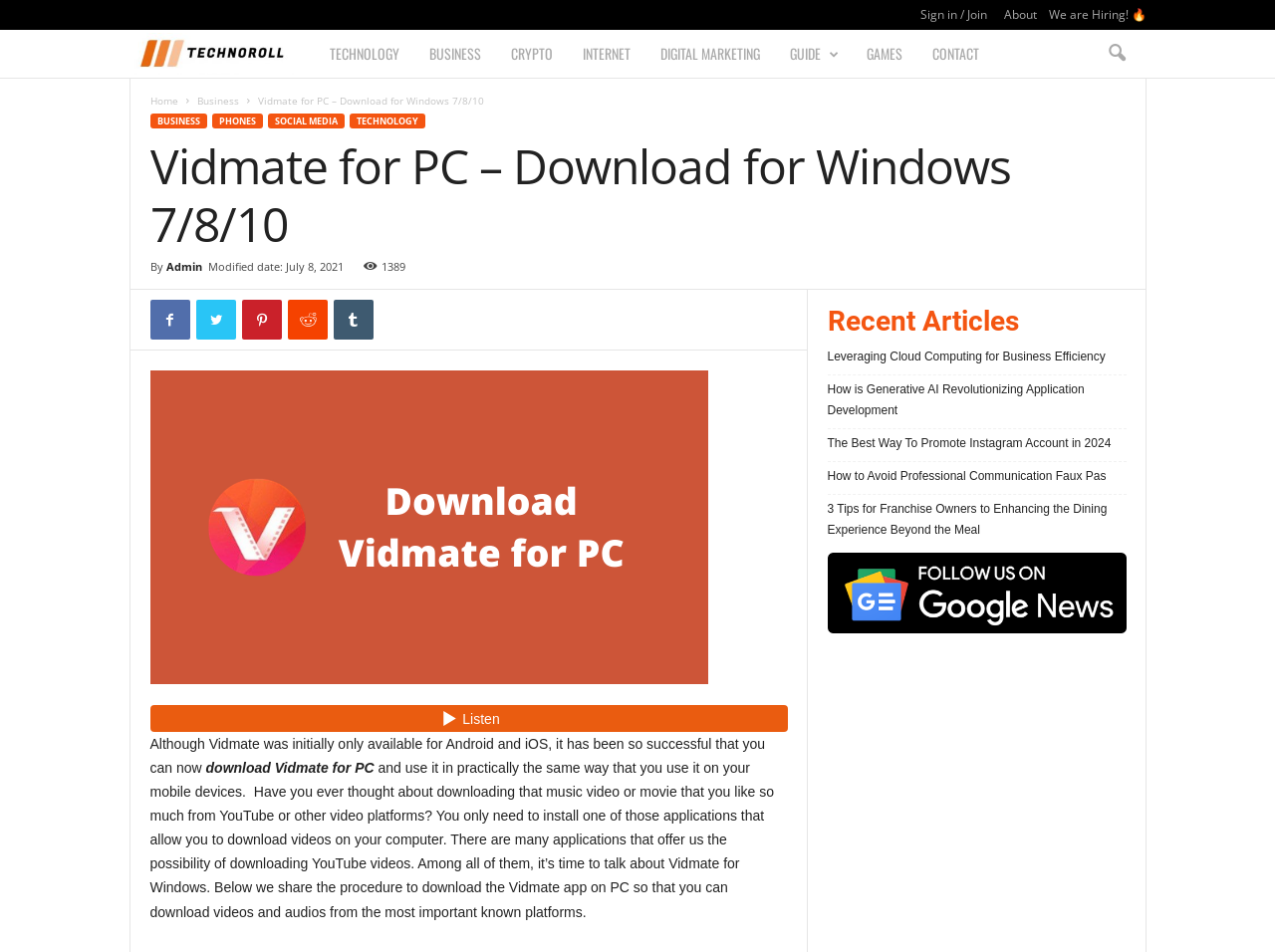Using the provided element description: "Digital Marketing", identify the bounding box coordinates. The coordinates should be four floats between 0 and 1 in the order [left, top, right, bottom].

[0.506, 0.031, 0.608, 0.082]